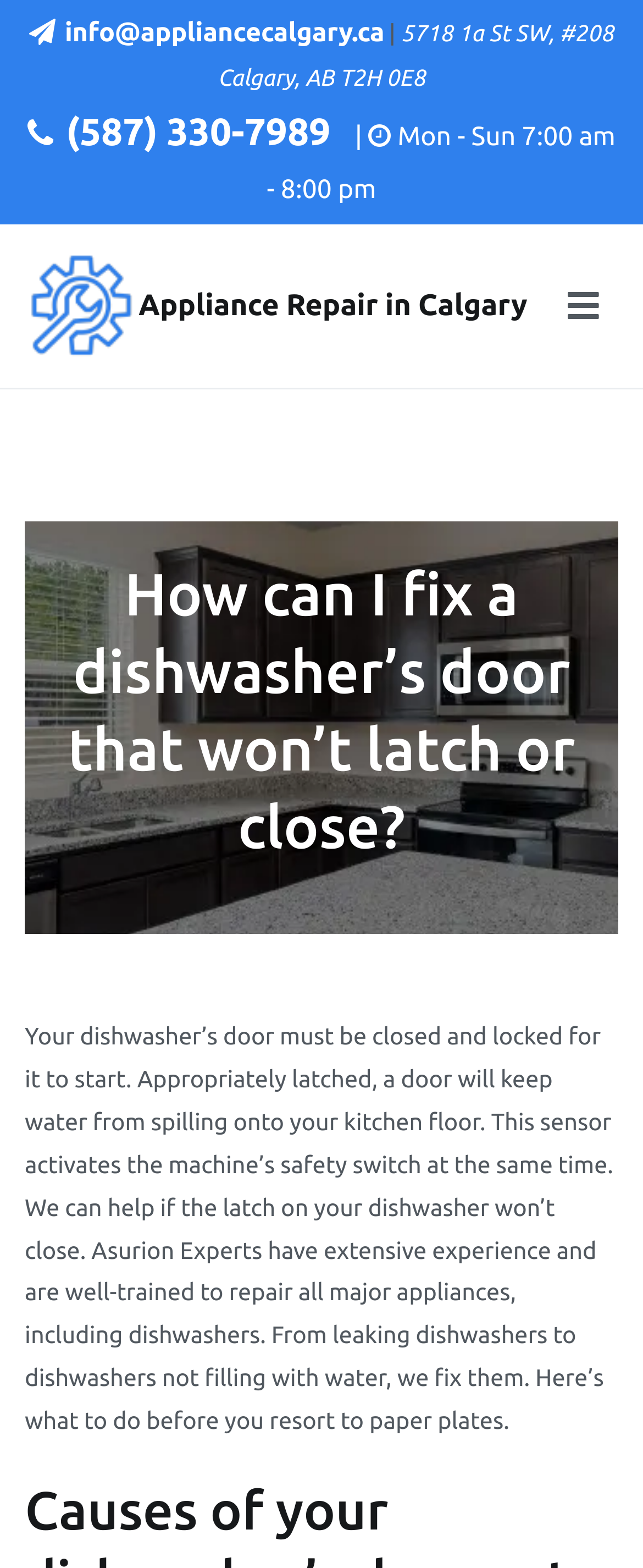What is the topic of the main article on this webpage?
Please give a detailed and thorough answer to the question, covering all relevant points.

I determined the topic of the main article by reading the heading of the article, which is 'How can I fix a dishwasher’s door that won’t latch or close?'. This heading suggests that the article is about fixing dishwasher door latch issues.